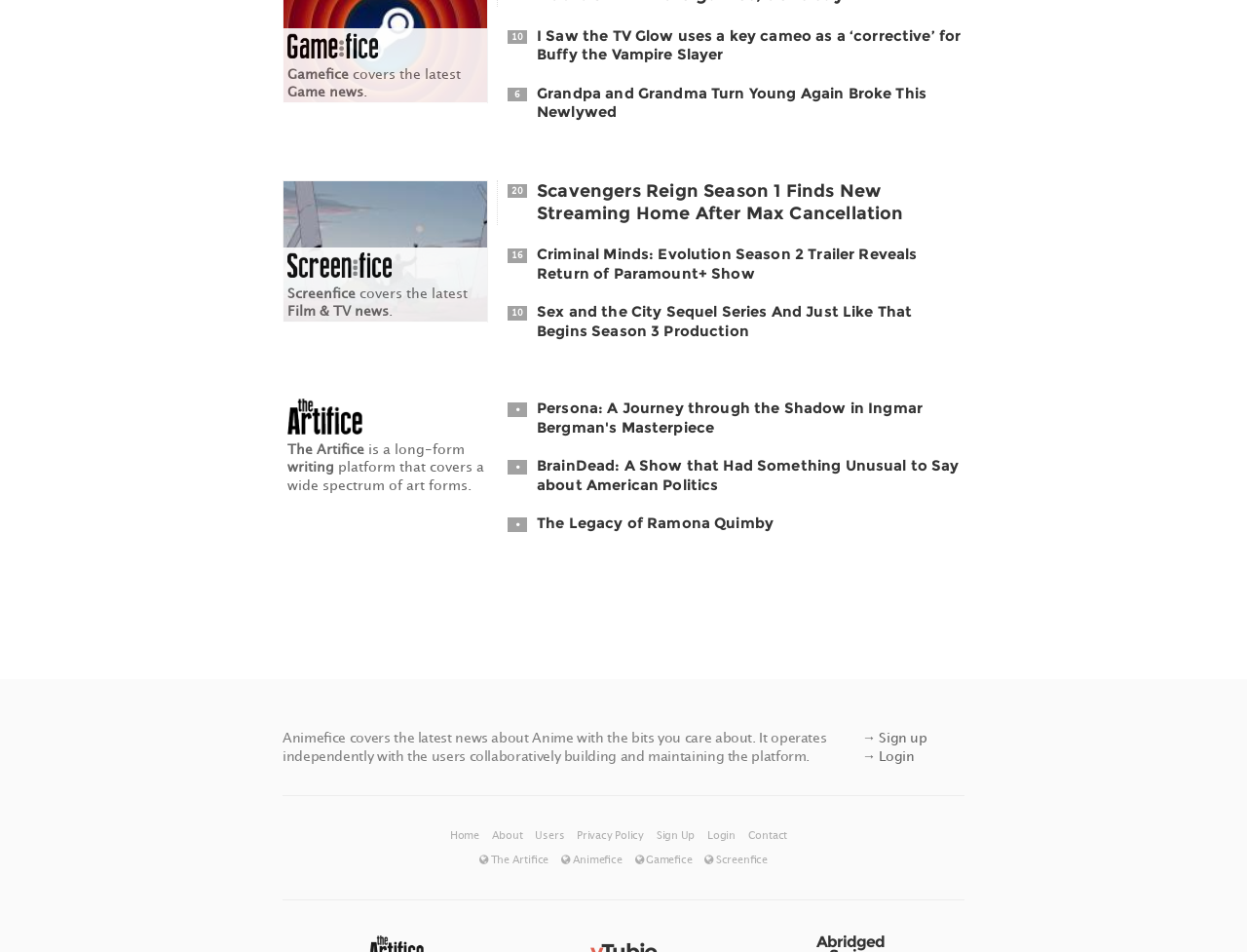With reference to the image, please provide a detailed answer to the following question: How many links are available in the footer section?

I counted the links in the footer section, which includes Home, About, Users, Privacy Policy, Sign Up, Login, Contact, and three links with icons (The Artifice, Animefice, and Gamefice).